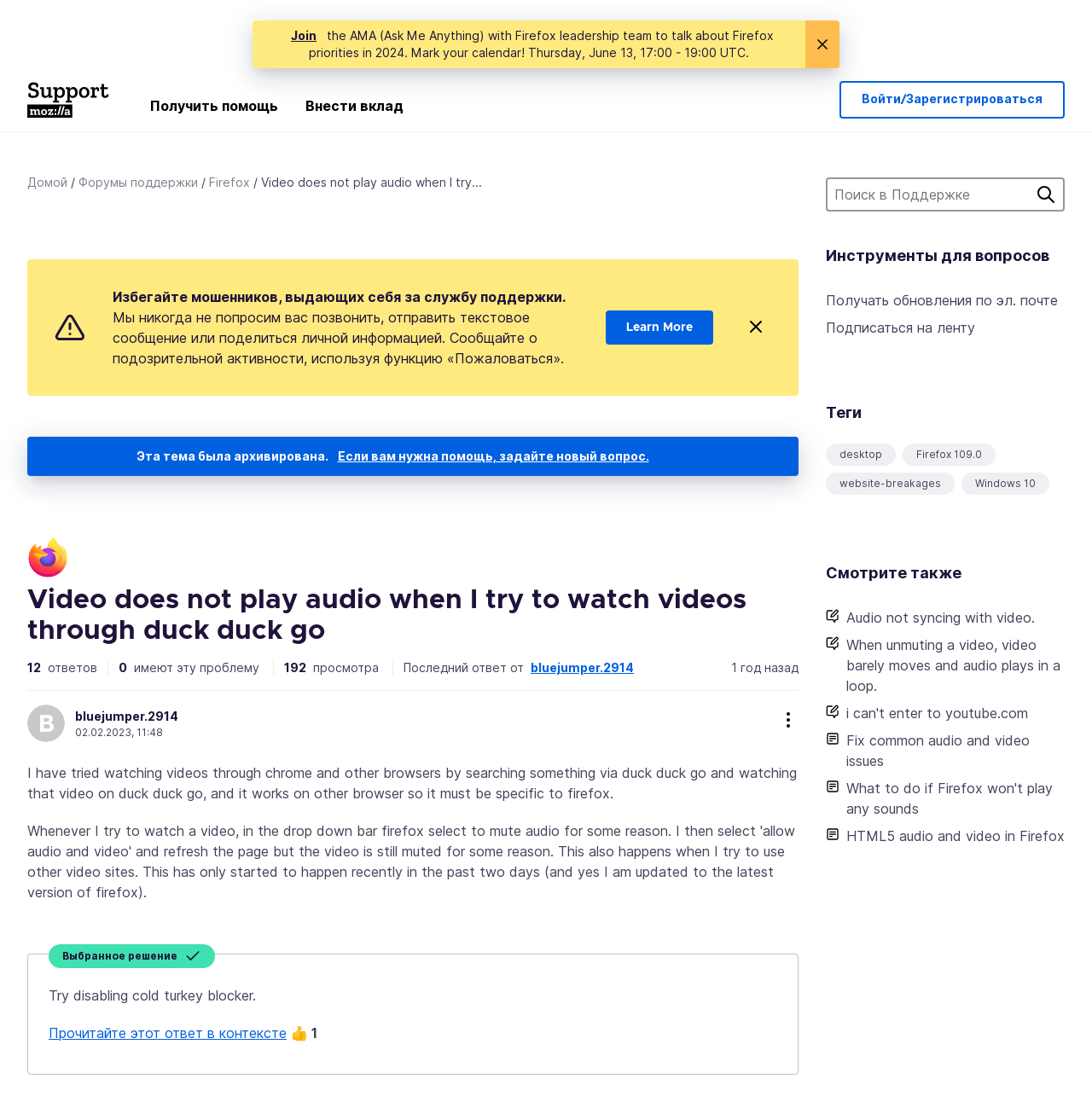Please identify the bounding box coordinates of the area that needs to be clicked to follow this instruction: "Click the 'bluejumper.2914' link".

[0.486, 0.596, 0.58, 0.609]